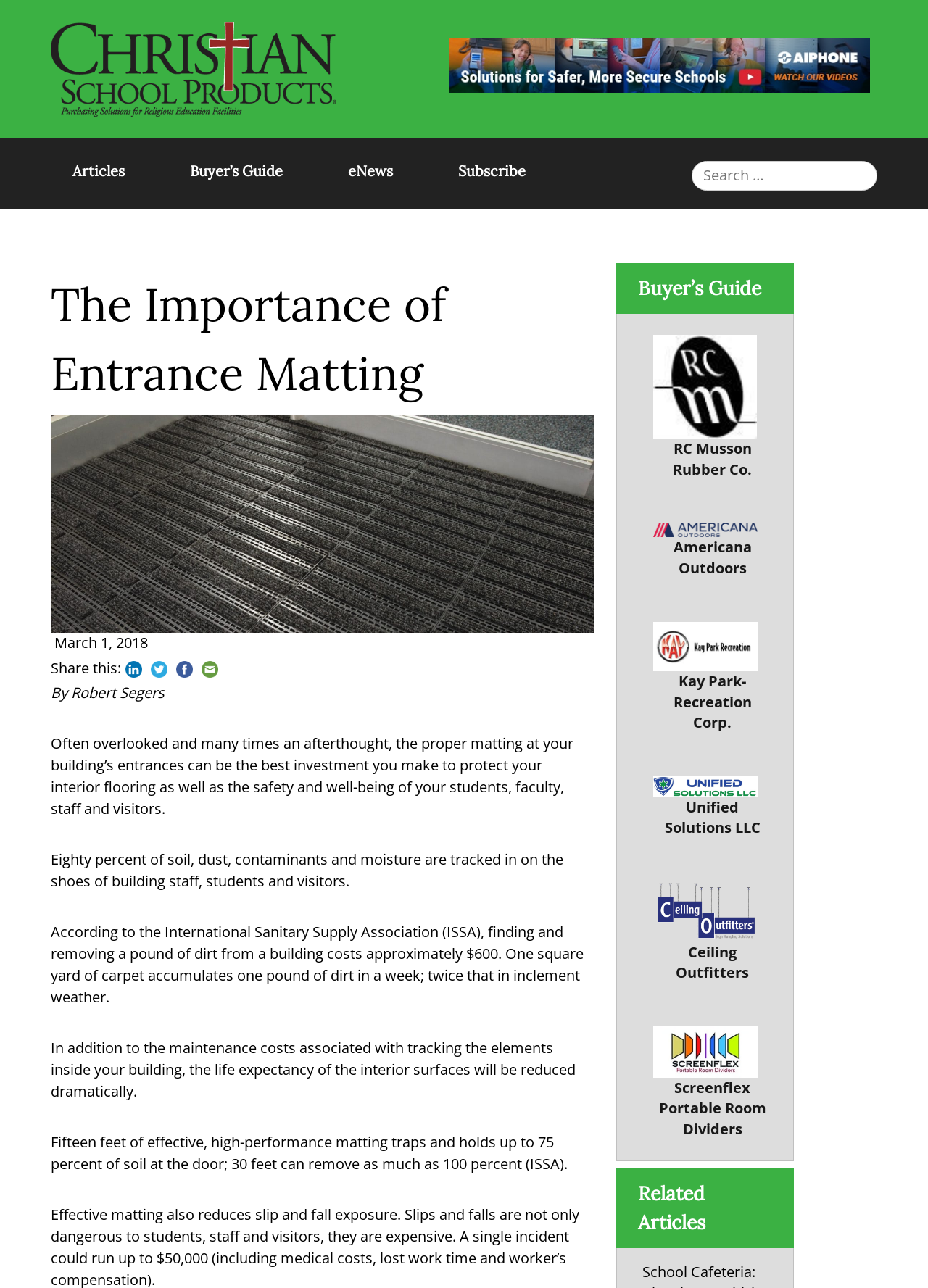Locate the bounding box coordinates of the element that needs to be clicked to carry out the instruction: "Explore eNews". The coordinates should be given as four float numbers ranging from 0 to 1, i.e., [left, top, right, bottom].

[0.04, 0.129, 0.16, 0.154]